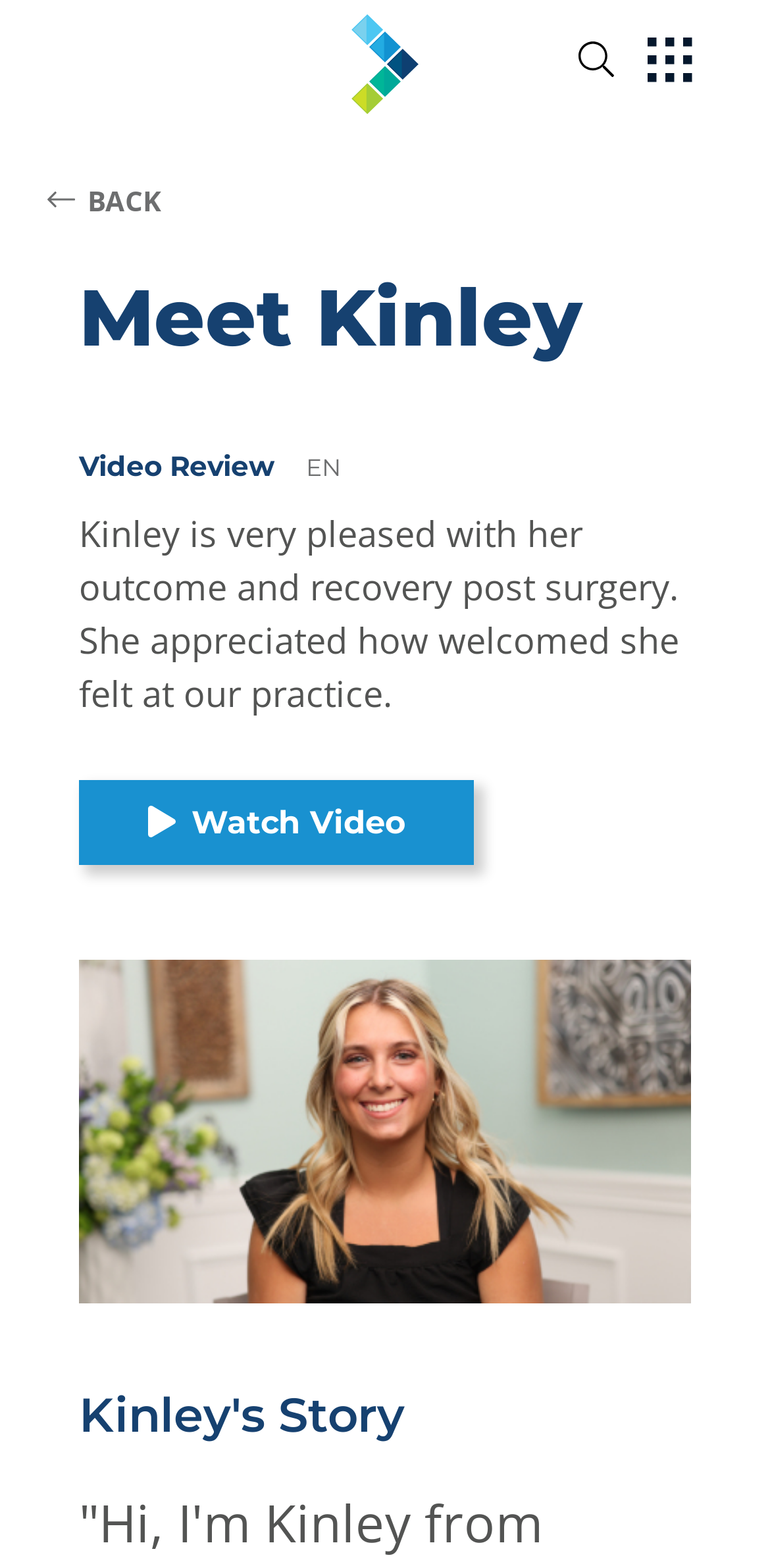What is the topic of Kinley's story?
Based on the screenshot, respond with a single word or phrase.

Her surgery and recovery